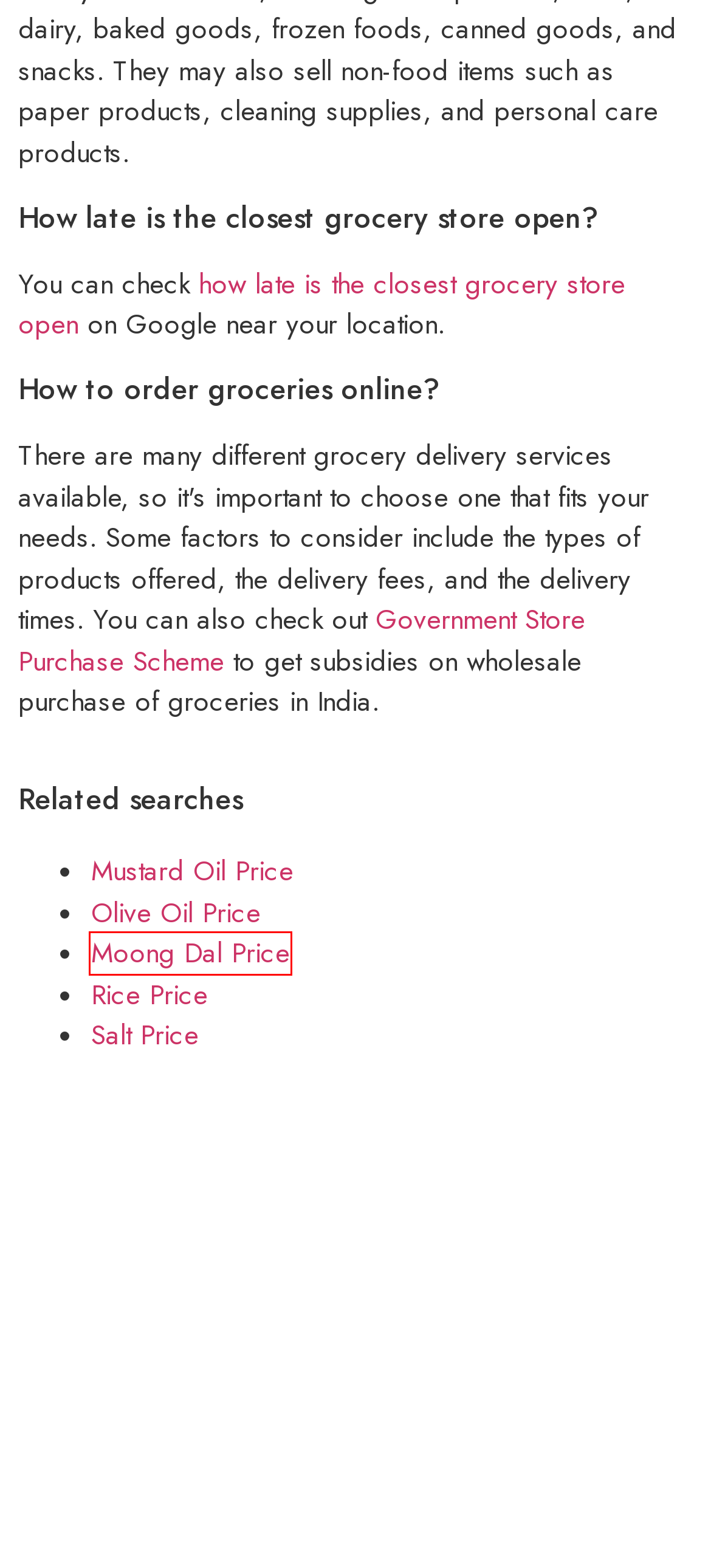You are looking at a webpage screenshot with a red bounding box around an element. Pick the description that best matches the new webpage after interacting with the element in the red bounding box. The possible descriptions are:
A. Chia Seeds Price, Chia Seeds Price in India | Priceo
B. Mustard Oil Price in India | Priceo
C. Moong Dal Price, Moong Dal Price in India | Priceo
D. Olive Oil Price in India | Priceo
E. Rice Price, Rice Price in India | Priceo
F. Salt Price, Salt Price in India | Priceo
G. Valley Spice Select - Chai Masala, Lemon Grass, 50 g Pet Bottle |
H. Government Store Purchase scheme| National Portal of India

C